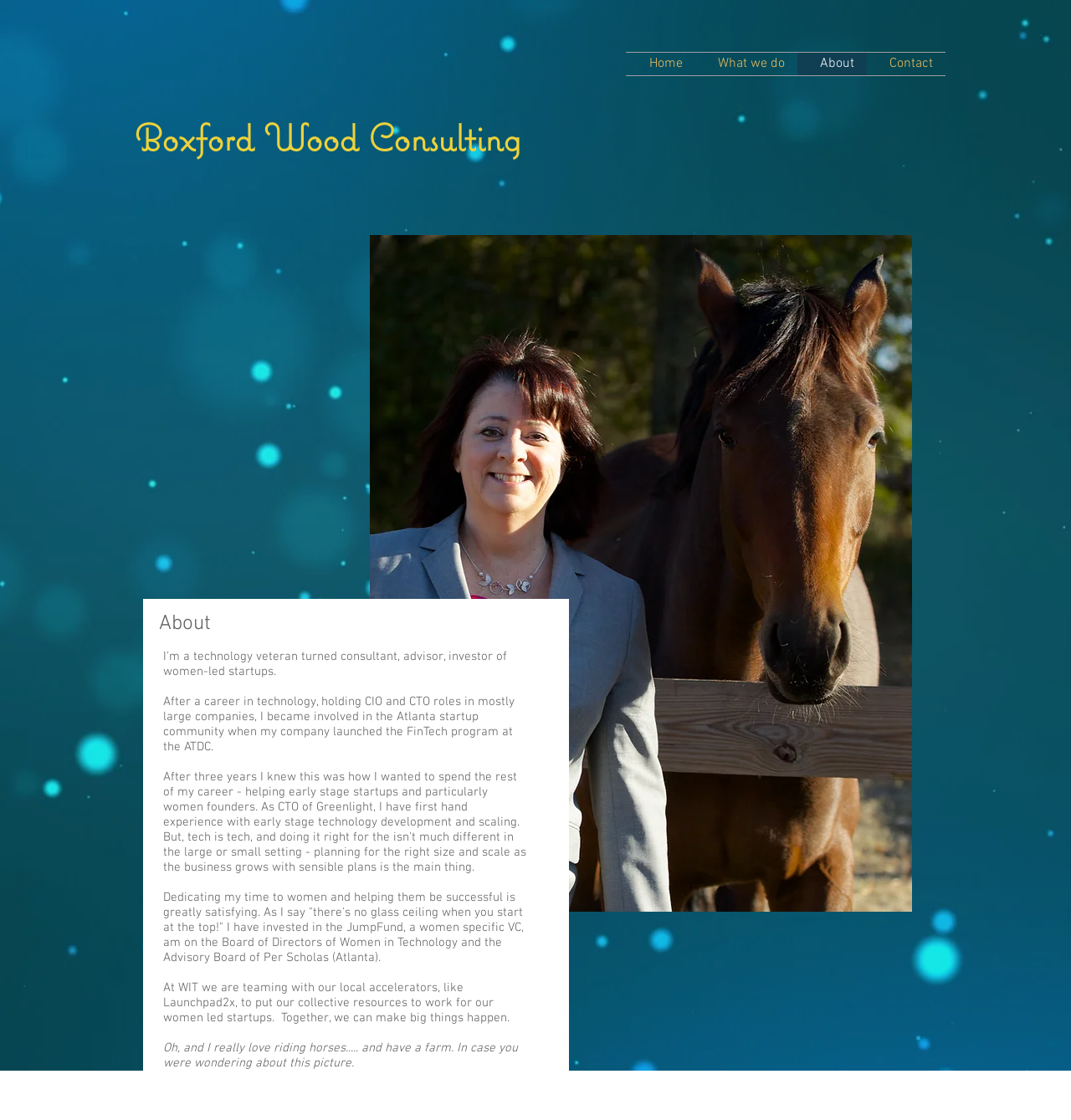What is the author's previous experience?
With the help of the image, please provide a detailed response to the question.

The author's previous experience can be found in the StaticText element with bounding box coordinates [0.152, 0.62, 0.48, 0.674], which mentions 'holding CIO and CTO roles in mostly large companies'.